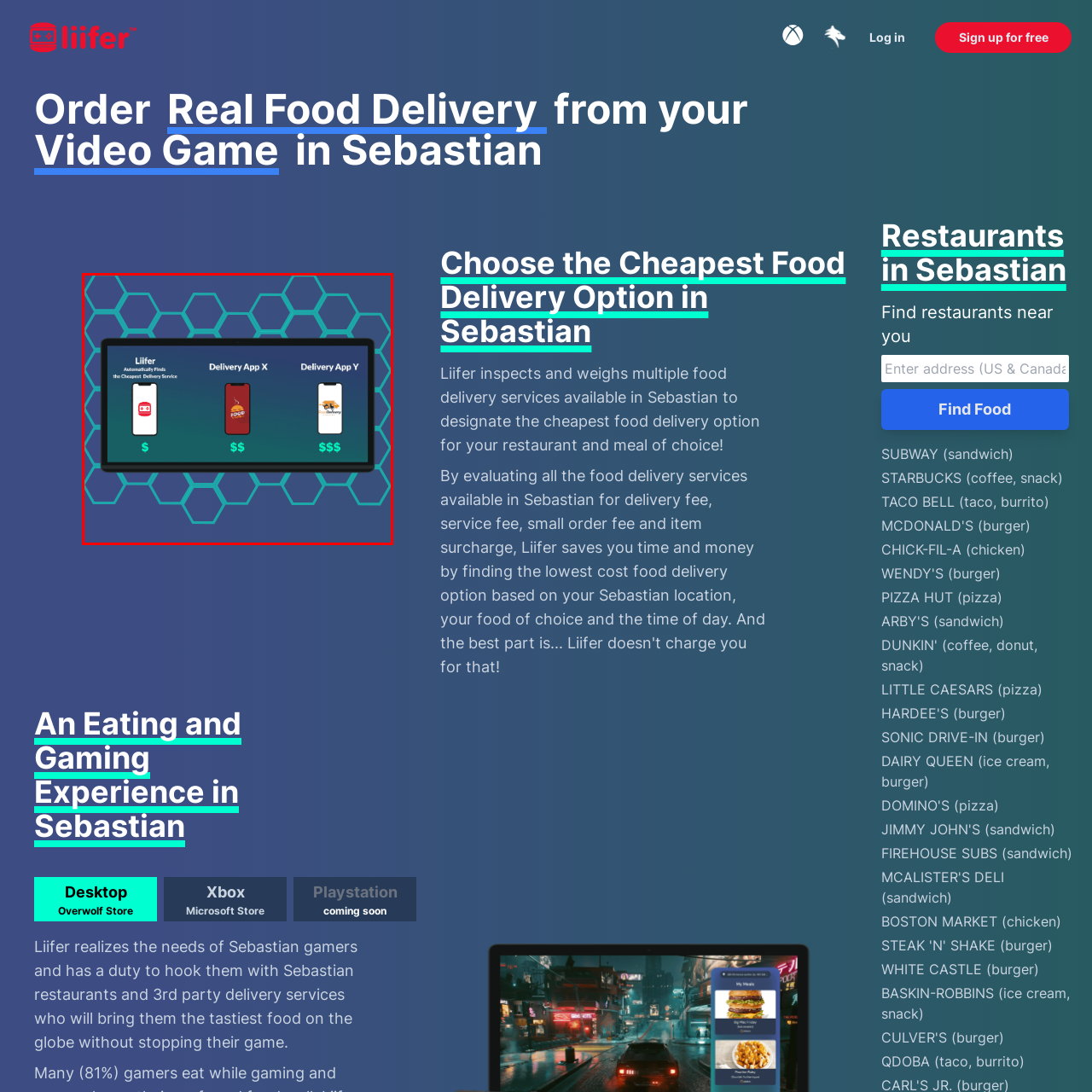Craft a detailed explanation of the image surrounded by the red outline.

The image features a visual comparison of various food delivery applications showcased on a sleek tablet interface against a vibrant hexagonal-patterned background. At the center, the "Liifer" application is highlighted with the tagline "Automatically Finds the Cheapest Delivery Service," emphasizing its function of cost-effective food delivery. Flanking this are two other delivery apps, labeled as "Delivery App X" and "Delivery App Y," each displaying distinctive logos on their mobile screens, signifying a comparison in pricing with dollar signs indicating their cost levels. This visual effectively illustrates the tools available for users looking to optimize their food delivery experience in Sebastian, promoting Liifer as a smart choice among its competitors.